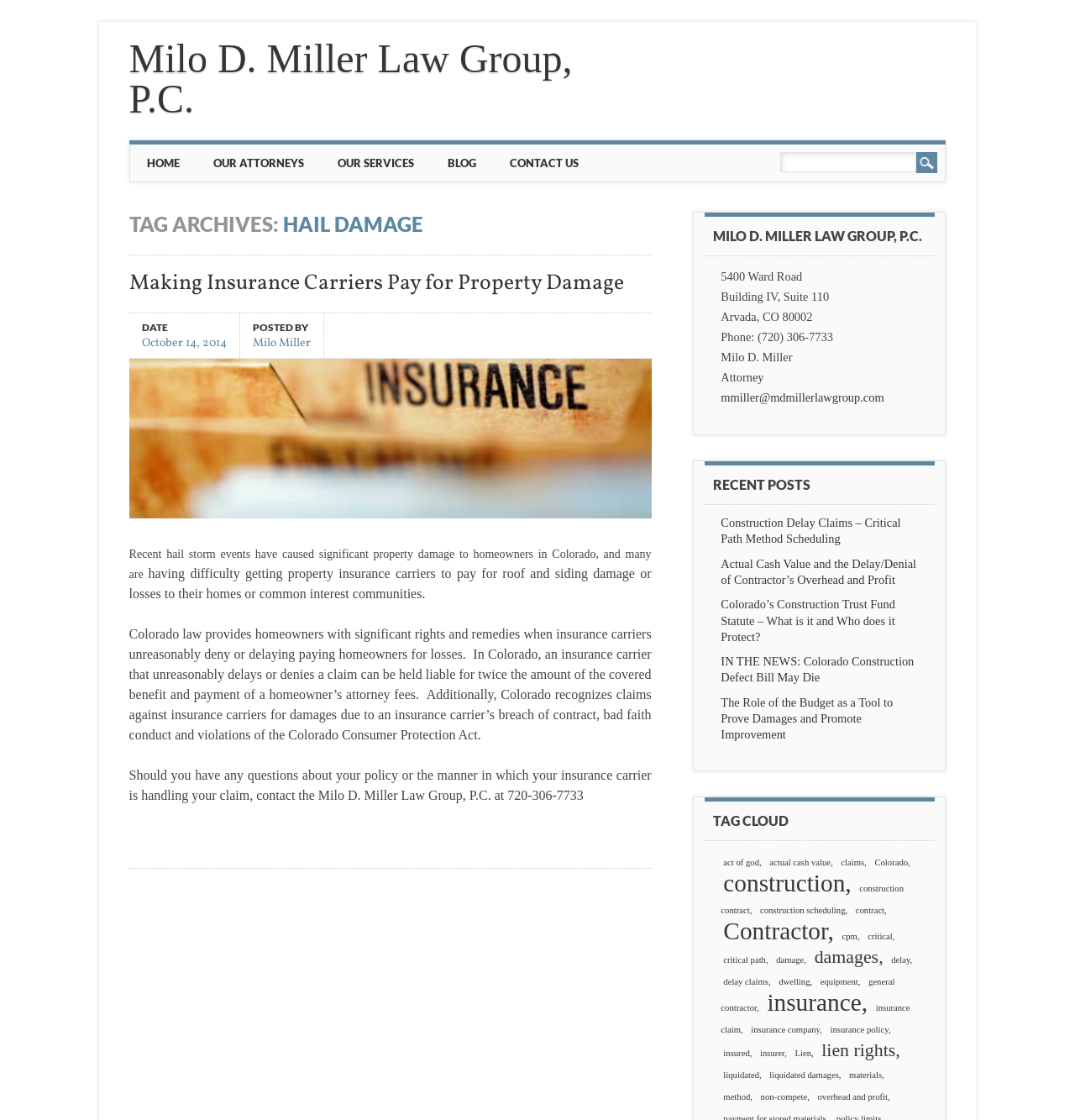What is the location of the law group?
Please use the image to provide a one-word or short phrase answer.

Arvada, CO 80002